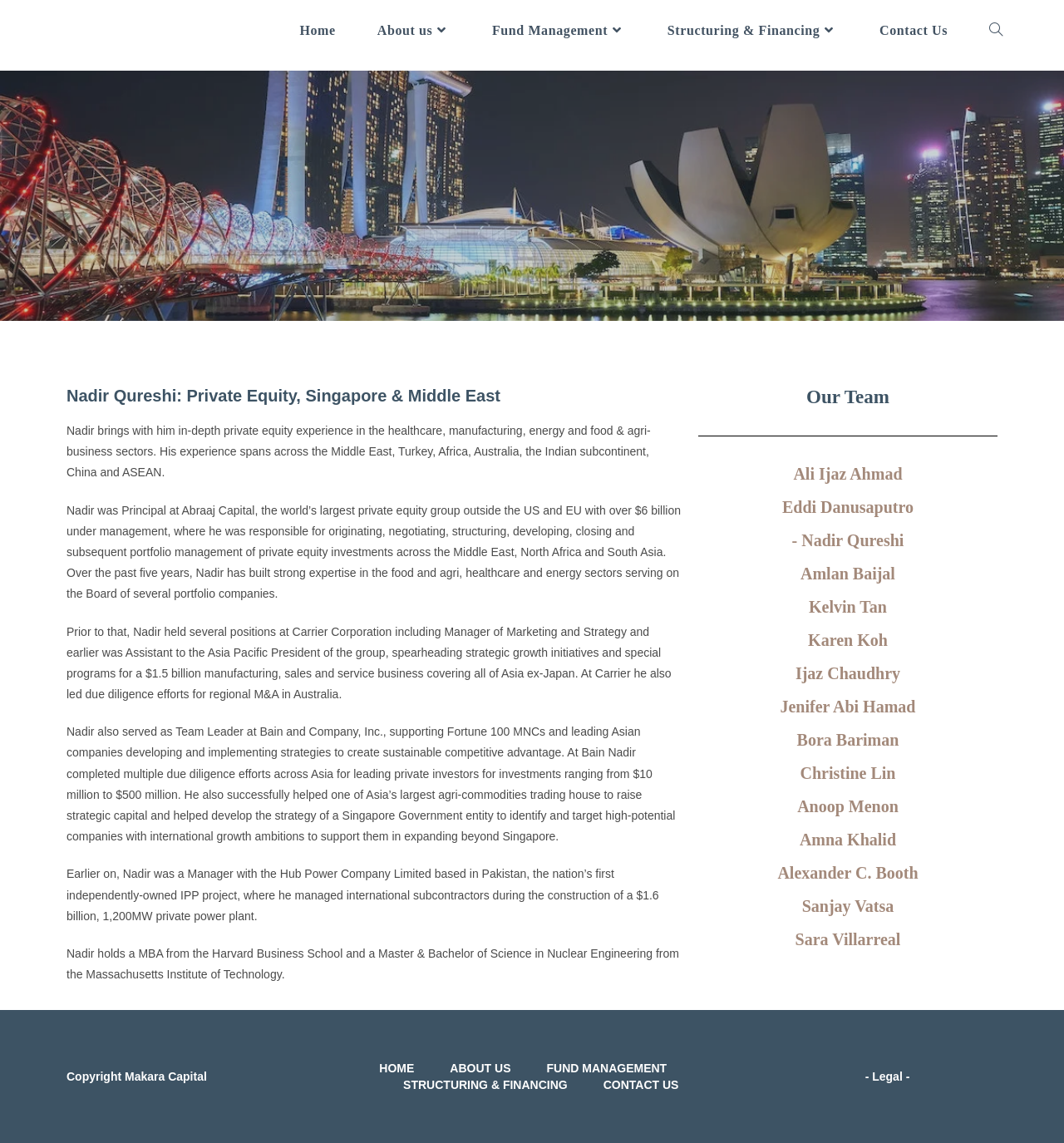Find and indicate the bounding box coordinates of the region you should select to follow the given instruction: "Click on the 'Contact Us' link".

[0.807, 0.0, 0.91, 0.054]